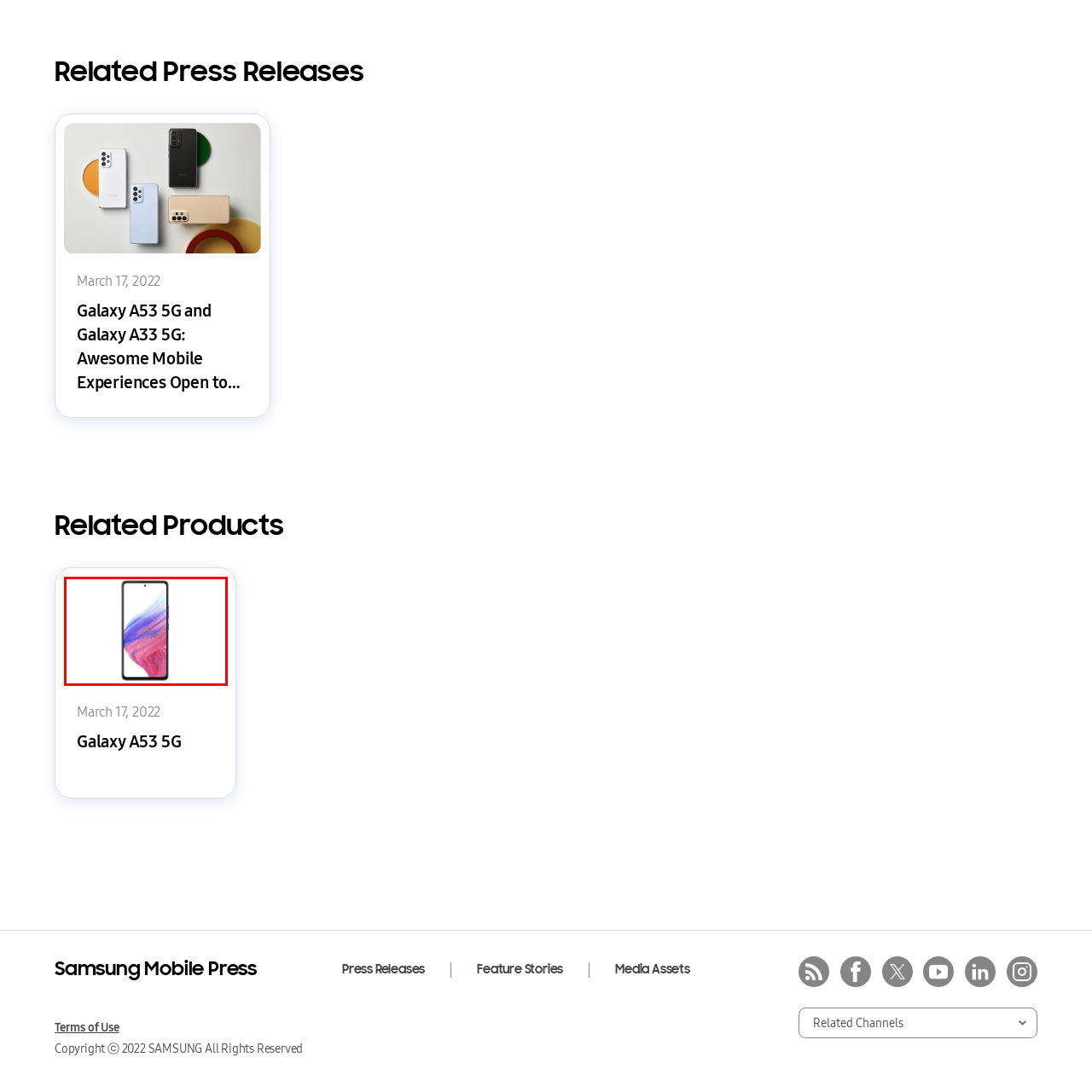Articulate a detailed narrative of what is visible inside the red-delineated region of the image.

The image features the Samsung Galaxy A53 5G, showcasing its modern design characterized by a sleek front with a vibrant display. The phone has a minimal bezel surrounding the screen, contributing to its contemporary aesthetic. The background blends shades of blue and pink, reflecting the dynamic and youthful appeal of the device. This smartphone emphasizes a seamless user experience, promising awesome mobile experiences as highlighted in the relevant press release dated March 17, 2022. The Galaxy A53 5G is part of Samsung's A-series, designed to offer quality features at an accessible price point.